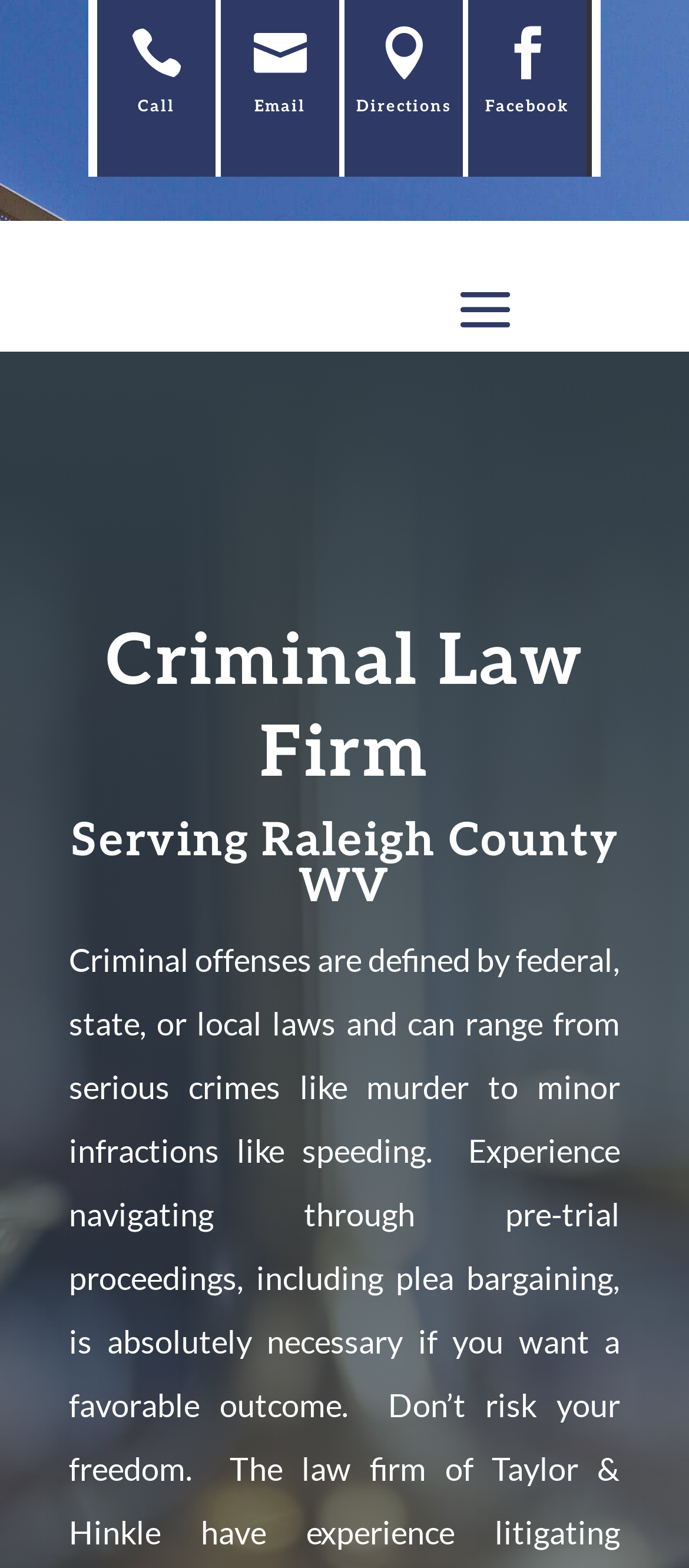Provide a one-word or short-phrase response to the question:
How many contact methods are provided?

3